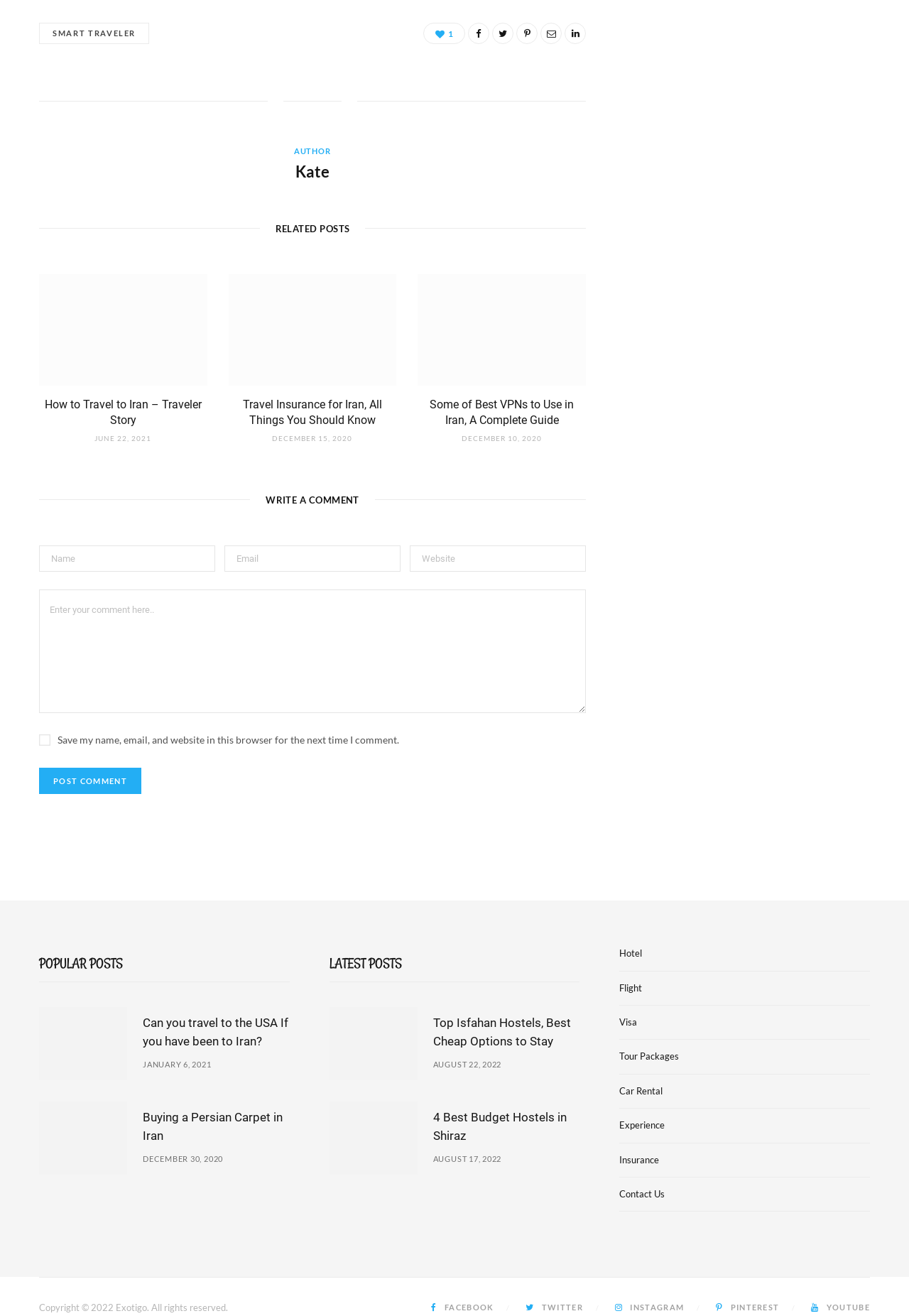Determine the bounding box coordinates of the UI element described by: "Paediatrics, Reproductive Medicine & Geriatrics".

None